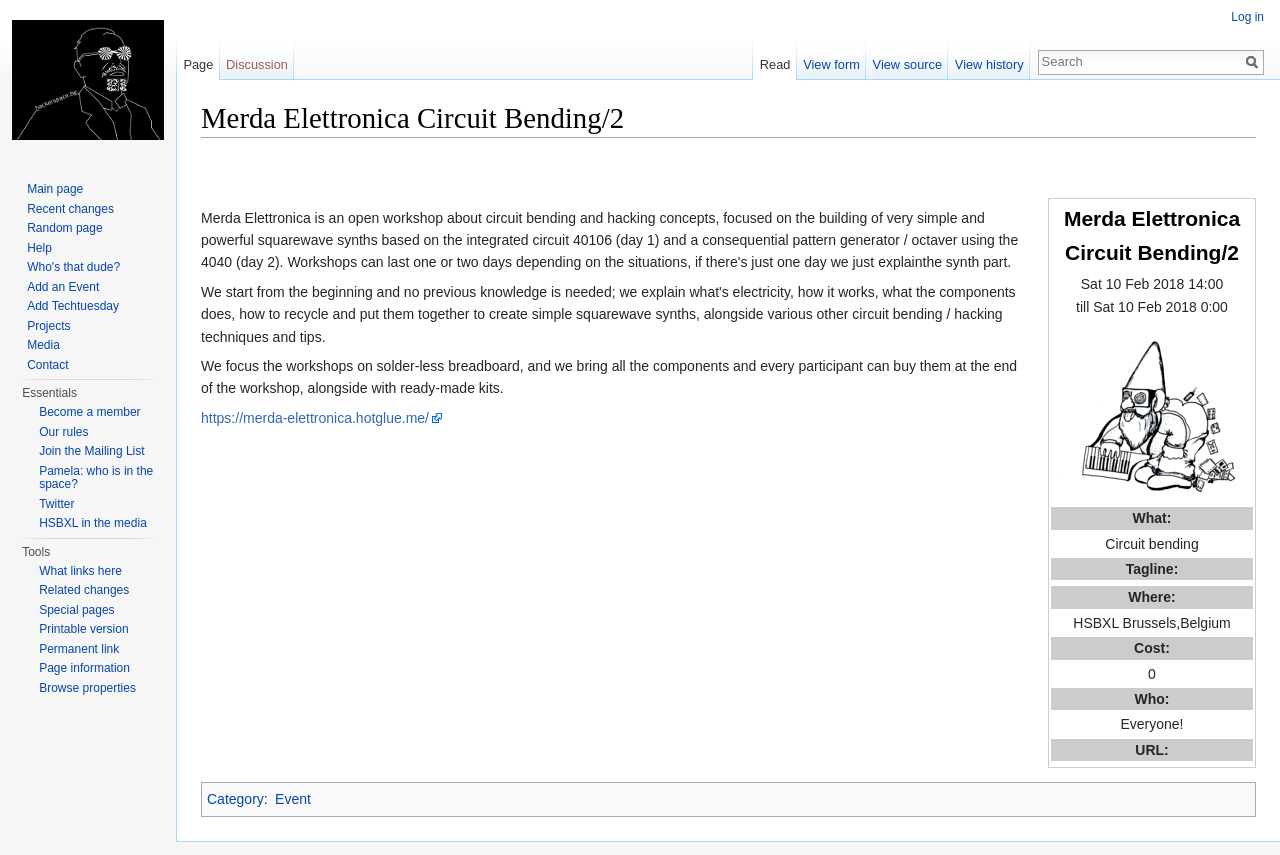Please provide the bounding box coordinates in the format (top-left x, top-left y, bottom-right x, bottom-right y). Remember, all values are floating point numbers between 0 and 1. What is the bounding box coordinate of the region described as: https://merda-elettronica.hotglue.me/

[0.157, 0.479, 0.345, 0.498]